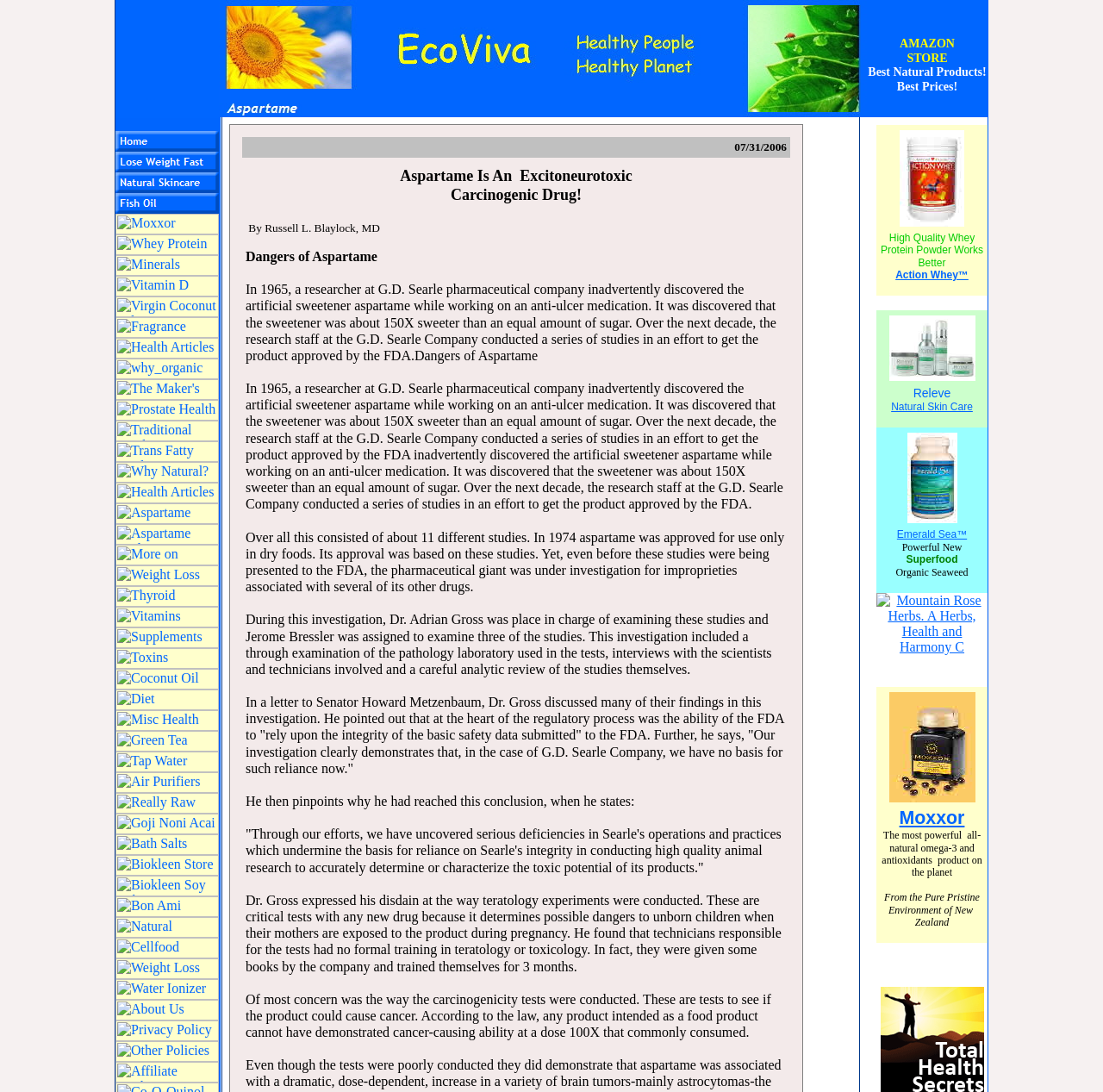Pinpoint the bounding box coordinates of the clickable area necessary to execute the following instruction: "Read about Prostate Health". The coordinates should be given as four float numbers between 0 and 1, namely [left, top, right, bottom].

[0.105, 0.374, 0.198, 0.388]